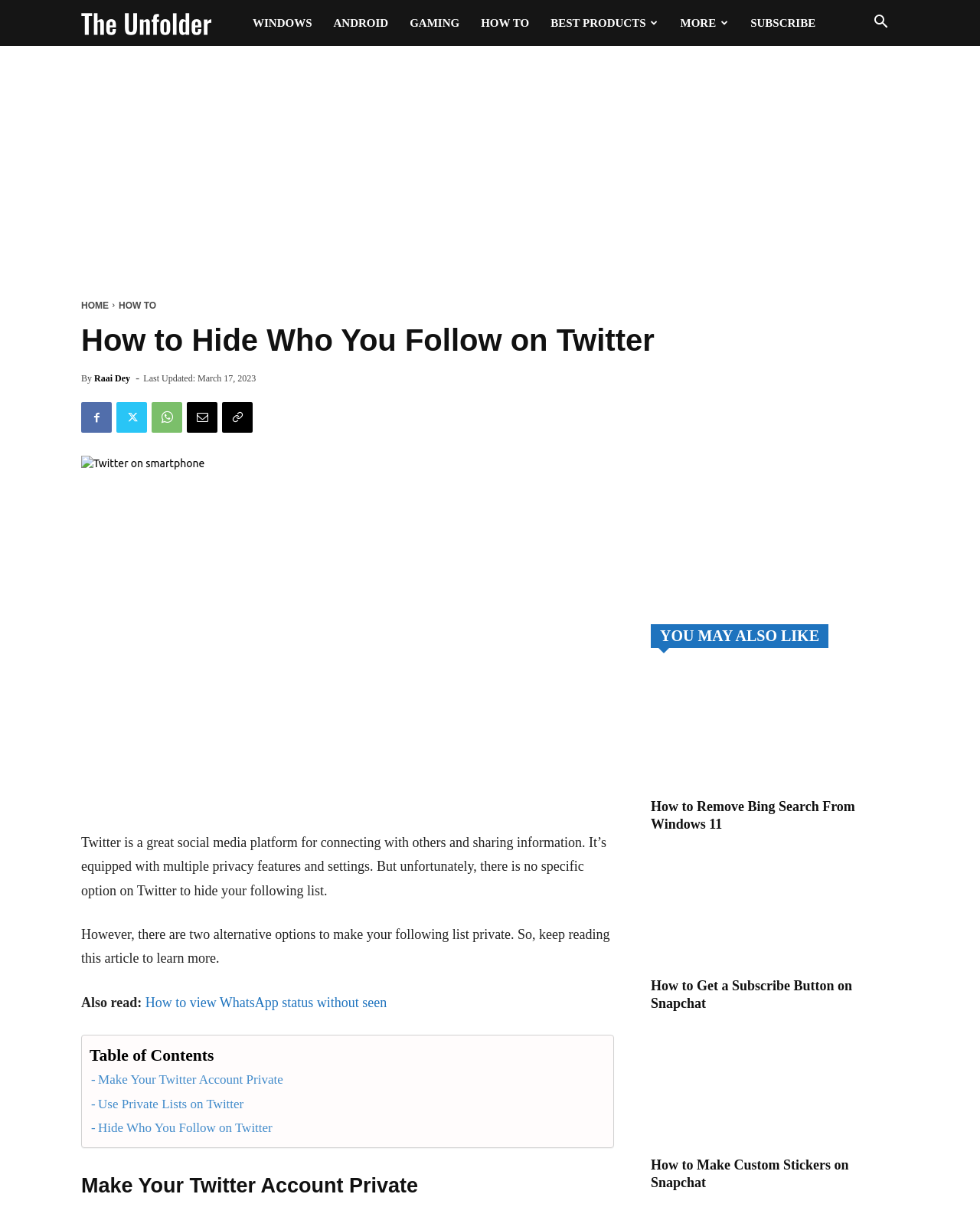Create an in-depth description of the webpage, covering main sections.

This webpage is an article titled "How to Hide Who You Follow on Twitter" from "The Unfolder" website. At the top, there is a navigation bar with links to various categories such as "WINDOWS", "ANDROID", "GAMING", "HOW TO", and "BEST PRODUCTS". On the right side of the navigation bar, there is a search button.

Below the navigation bar, there is a heading with the article title, followed by the author's name "Raai Dey" and the last updated date "March 17, 2023". There are also social media links to share the article.

The main content of the article starts with an introduction to Twitter and its privacy features. There is an image of Twitter on a smartphone above the introduction. The article then explains that there is no specific option on Twitter to hide the following list, but there are two alternative options to make it private.

The article is divided into sections, with a table of contents on the right side. The sections include "Make Your Twitter Account Private", "Use Private Lists on Twitter", and "Hide Who You Follow on Twitter". Each section has a heading and a brief description.

On the right side of the article, there is a section titled "YOU MAY ALSO LIKE" with links to other related articles, such as "How to Remove Bing Search From Windows 11", "How to Get a Subscribe Button on Snapchat", and "How to Make Custom Stickers on Snapchat".